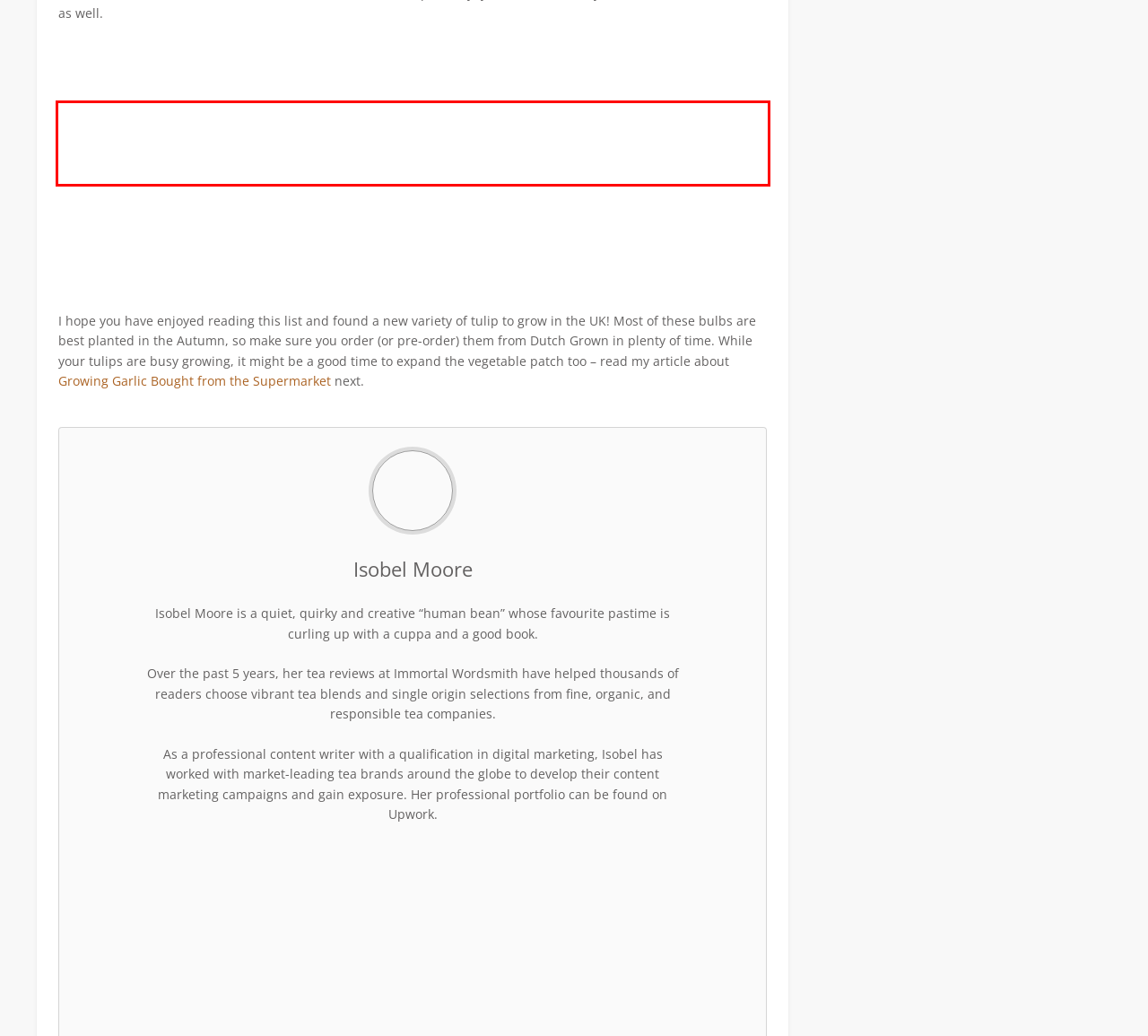Using the provided screenshot of a webpage, recognize the text inside the red rectangle bounding box by performing OCR.

The last tulip on my list of the best tulip varieties is Orange Emperor. This award winner is an early bloomer, for a change, and has a unique shape. Each petal stays close and tight at the base of the bloom but widens at the top. The tangerine shade adds some warmth to the cool spring months and the flowers tend to be on the large side, so they look great in mixed flower beds or as a focal point.